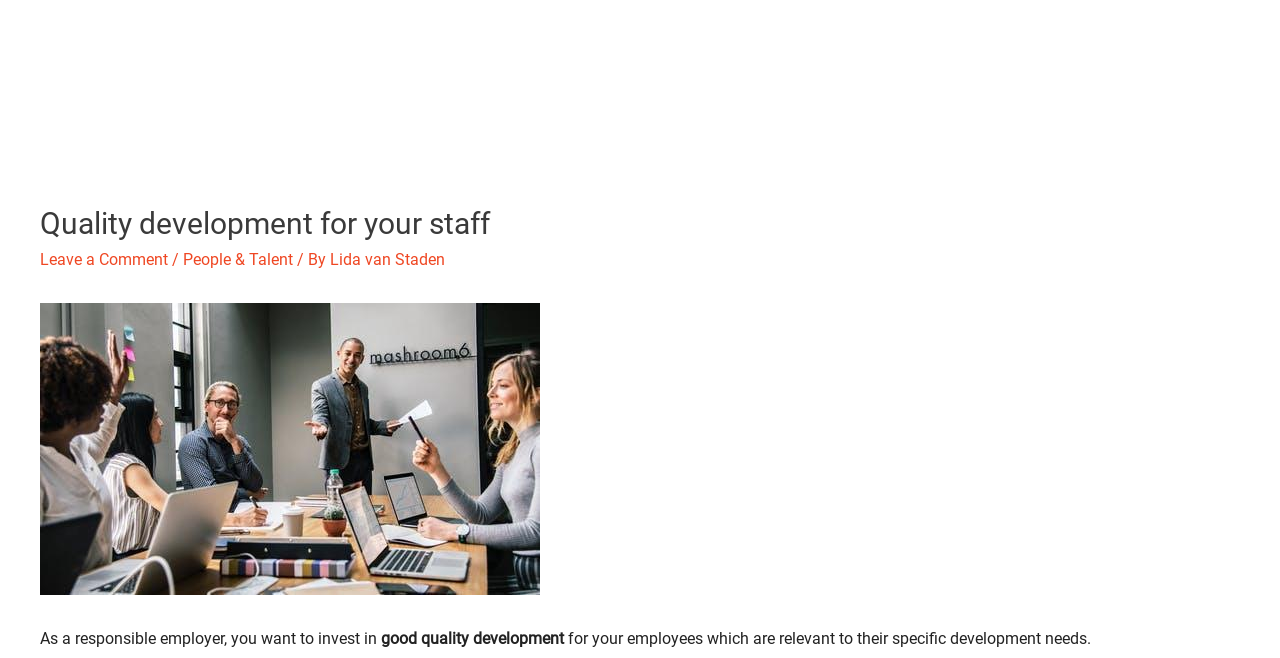Kindly provide the bounding box coordinates of the section you need to click on to fulfill the given instruction: "Click on the Grovation logo".

[0.031, 0.024, 0.289, 0.191]